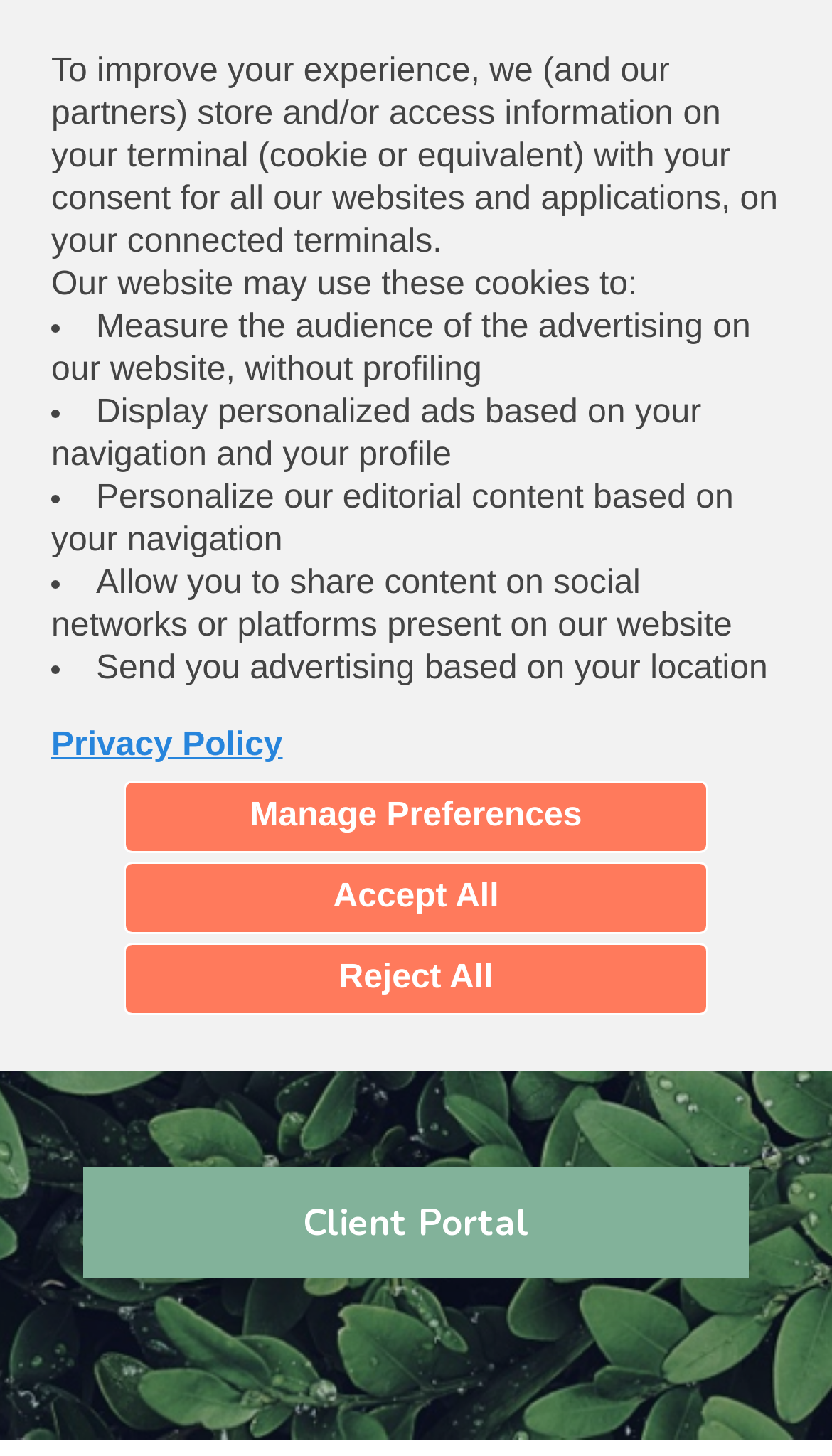Provide a one-word or one-phrase answer to the question:
What is the purpose of the 'Manage Preferences' button?

To manage cookie preferences